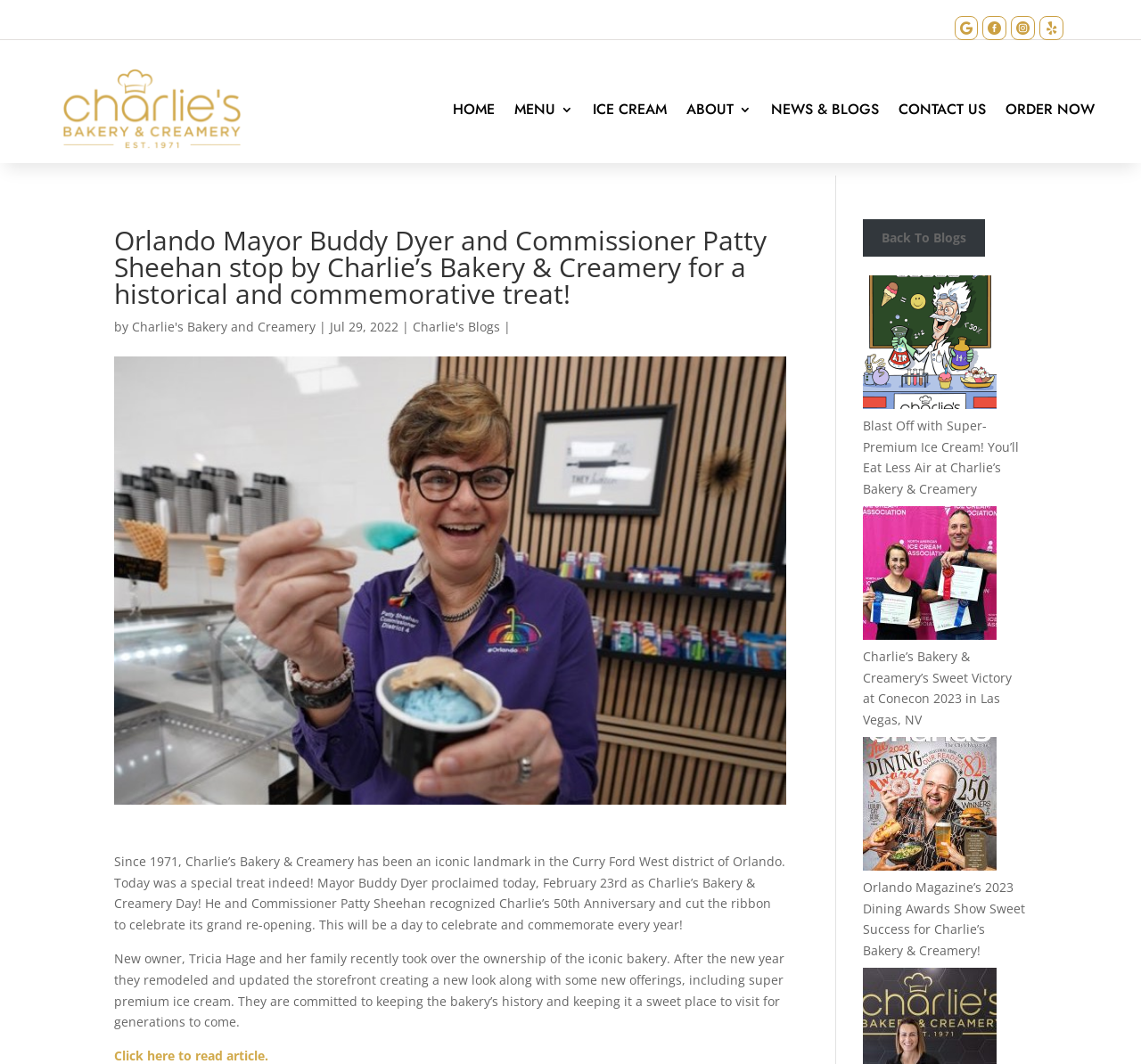Please determine the bounding box coordinates of the element's region to click in order to carry out the following instruction: "Read the news about Charlie's Bakery & Creamery Day". The coordinates should be four float numbers between 0 and 1, i.e., [left, top, right, bottom].

[0.1, 0.801, 0.688, 0.877]